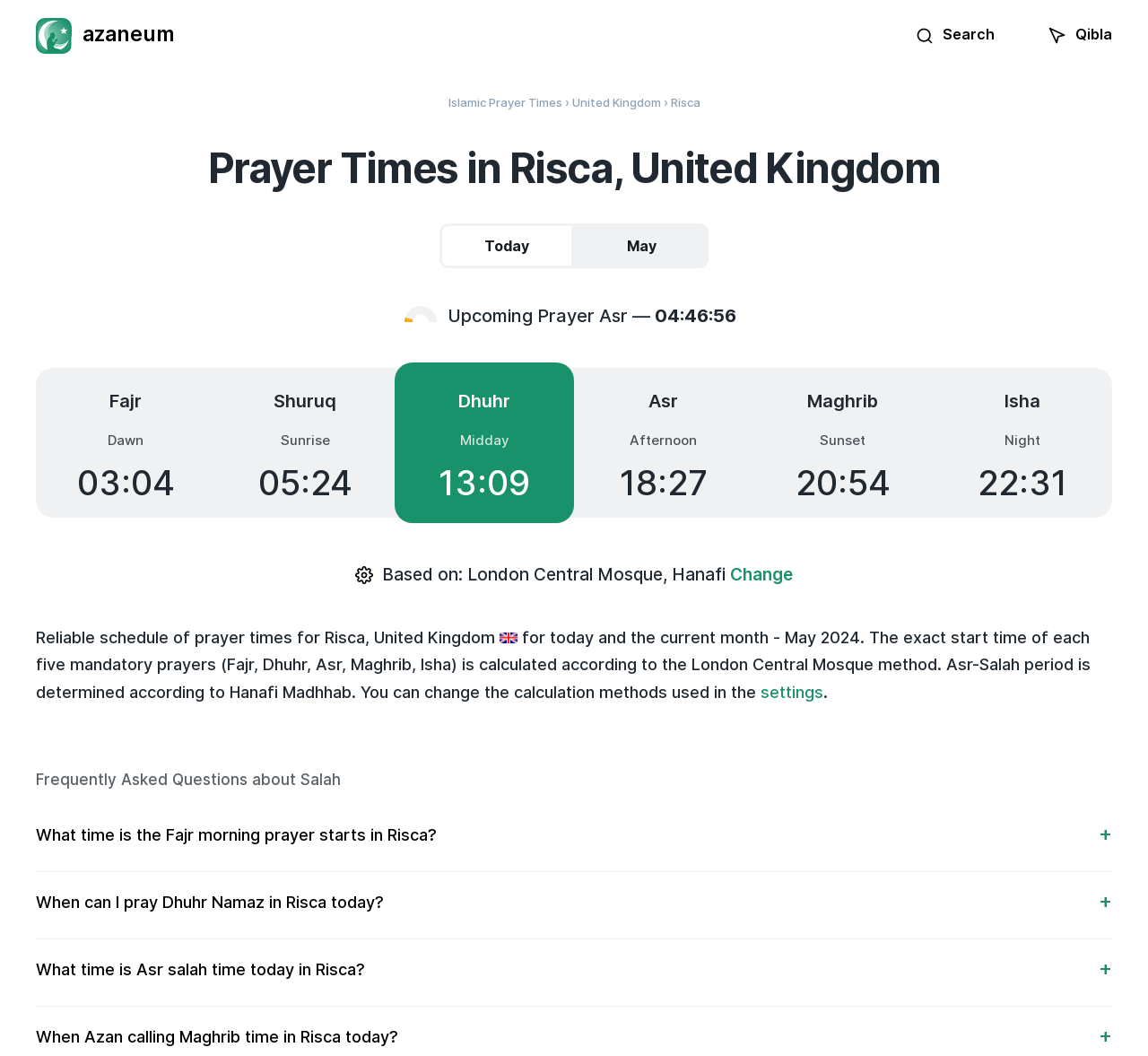Identify the bounding box of the HTML element described as: "United Kingdom".

[0.498, 0.09, 0.575, 0.104]